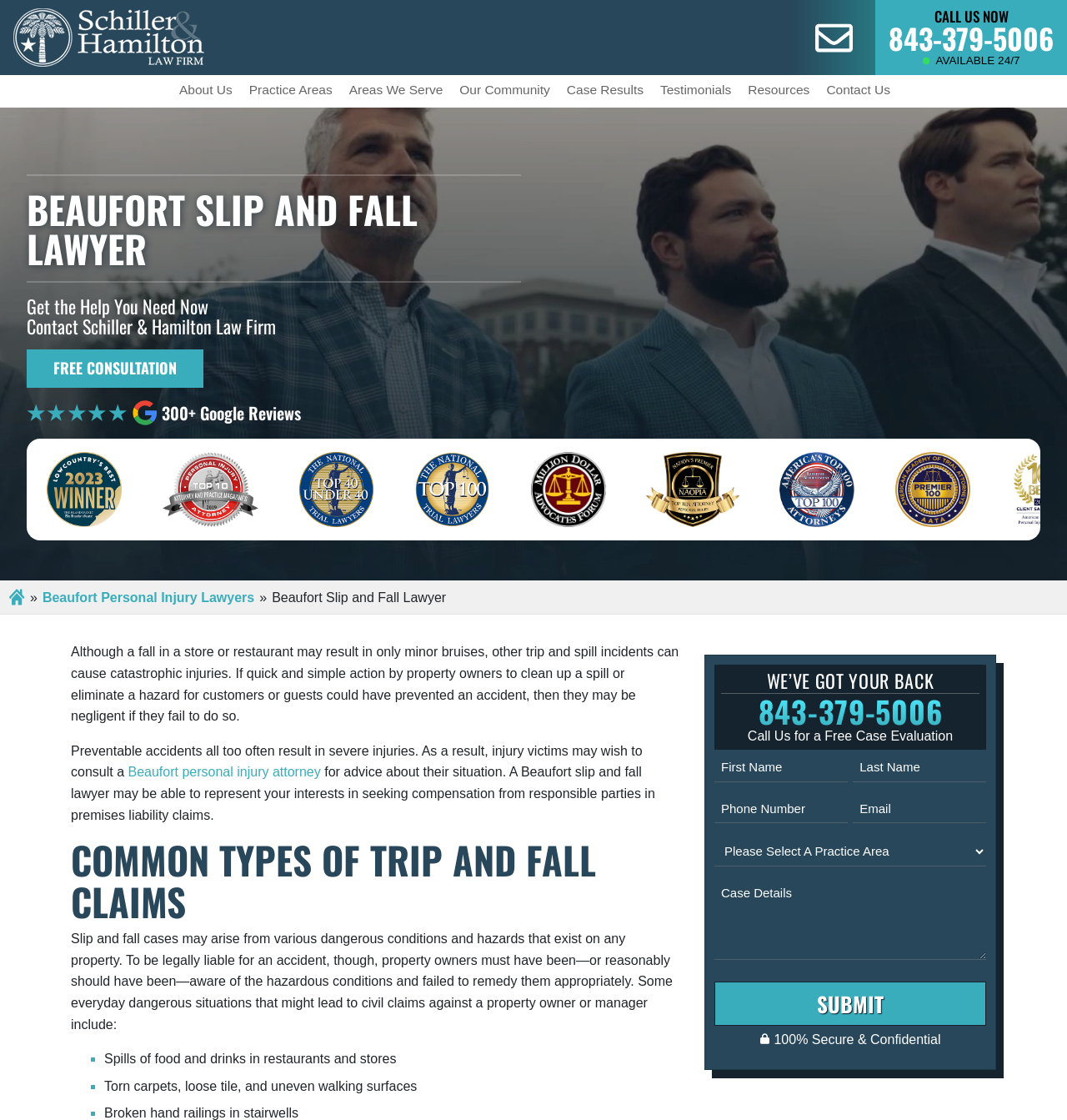Please find the bounding box coordinates of the clickable region needed to complete the following instruction: "Fill in the 'First Name' field". The bounding box coordinates must consist of four float numbers between 0 and 1, i.e., [left, top, right, bottom].

[0.67, 0.673, 0.794, 0.698]